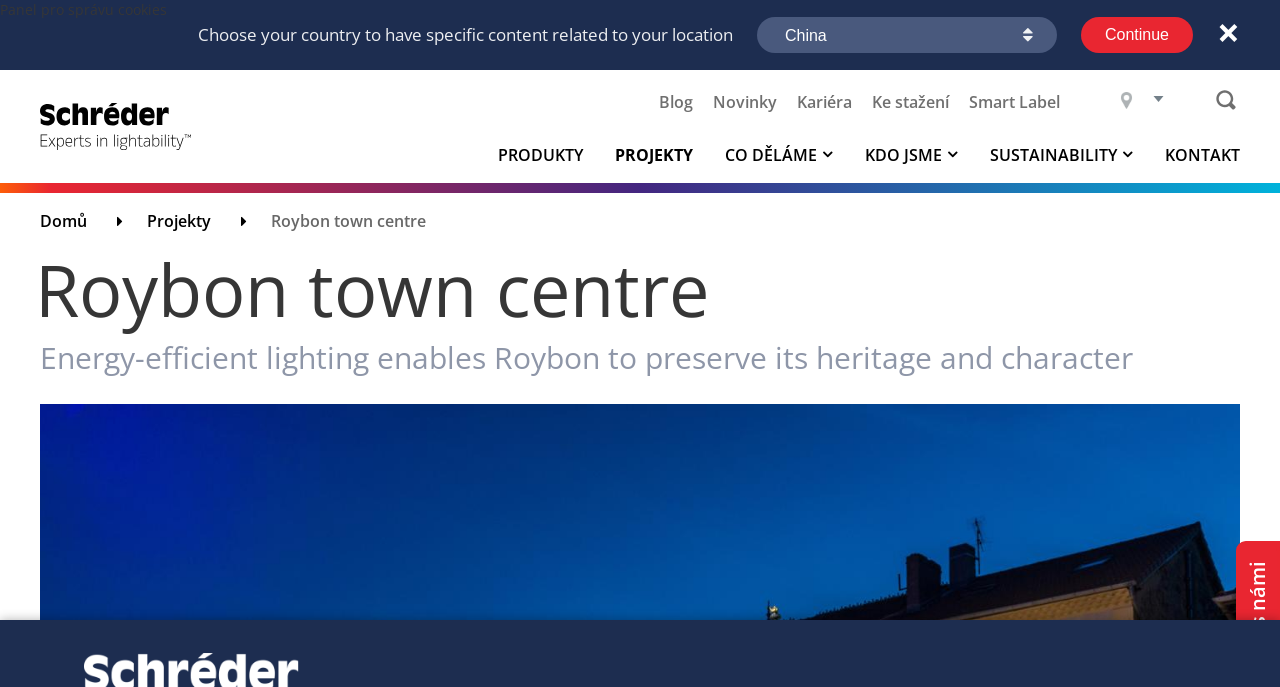Generate a thorough description of the webpage.

The webpage is about a case study on energy-saving architectural lighting for the French Statue of Liberty in Roybon, France. At the top left corner, there is a link to skip to the main content. Below it, a static text informs users to choose their country for location-specific content. A combobox and a continue button are placed next to it, allowing users to select their country and proceed.

On the top navigation bar, there are links to various sections, including "Domů" (home), "Blog", "Novinky" (news), "Kariéra" (career), "Ke stažení" (downloads), and "Smart Label". The navigation bar is divided into two parts, with the first part containing links to main sections and the second part containing a language selection dropdown.

Below the navigation bar, there is a main content section. A heading reads "Roybon town centre", and a subheading explains how energy-efficient lighting enables Roybon to preserve its heritage and character. The main content is likely to be an article or a case study about the project.

On the top right corner, there is a close button (represented by an "×" symbol). At the bottom of the page, there is a cookie management panel with a heading that reads "Panel pro správu cookies".